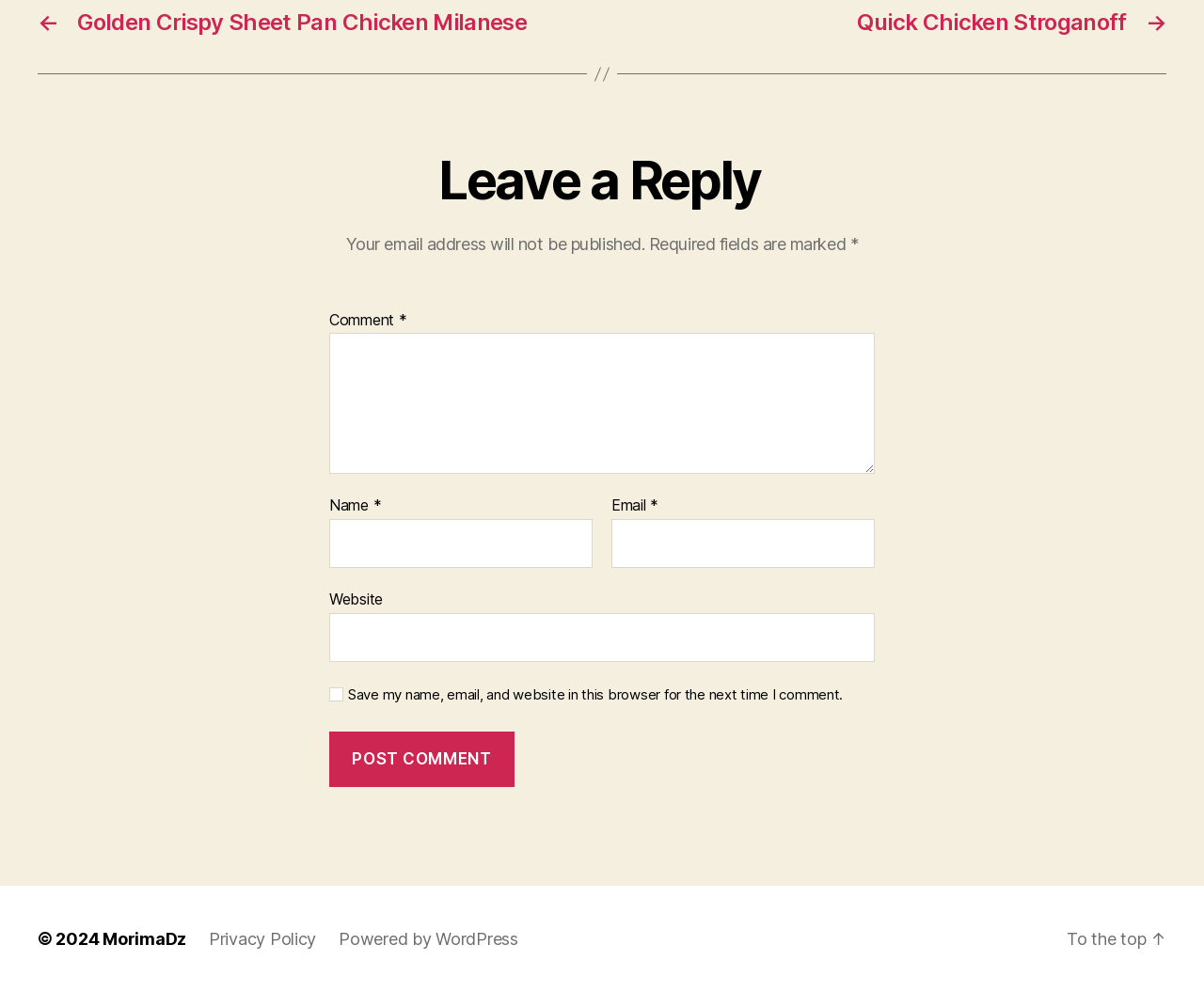Determine the bounding box coordinates of the clickable region to carry out the instruction: "Click the 'Post Comment' button".

[0.273, 0.738, 0.427, 0.793]